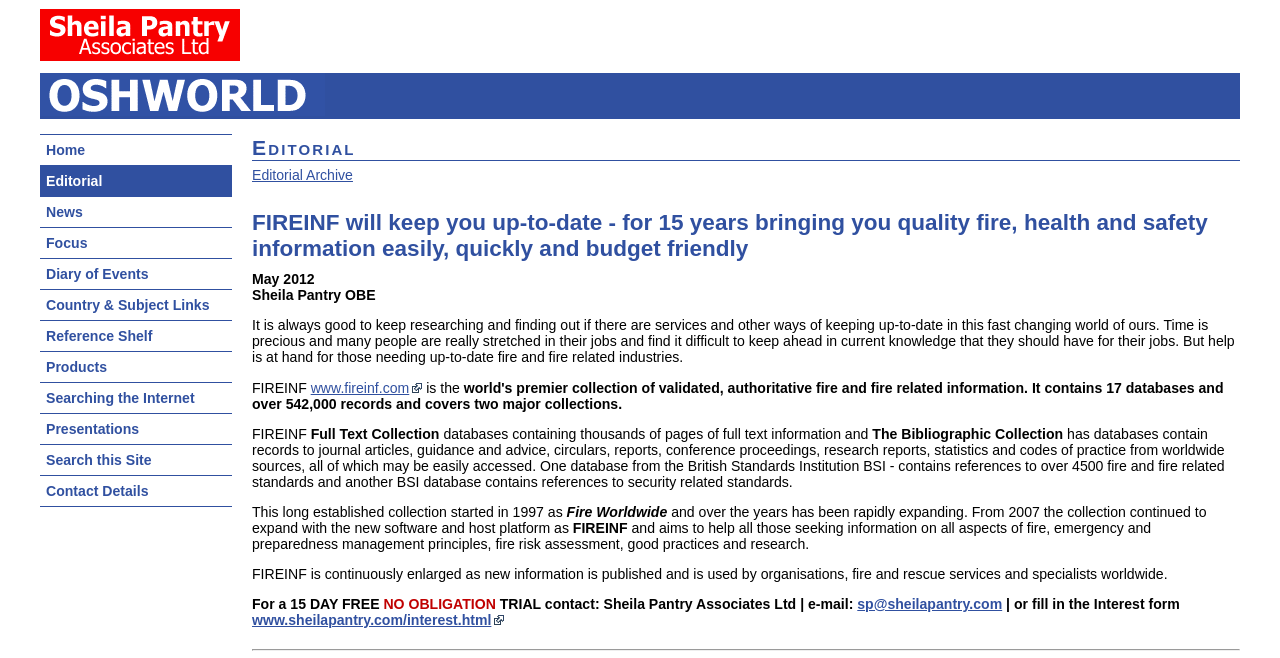Locate the bounding box coordinates of the element's region that should be clicked to carry out the following instruction: "Go to the 'Products' page". The coordinates need to be four float numbers between 0 and 1, i.e., [left, top, right, bottom].

[0.031, 0.535, 0.181, 0.582]